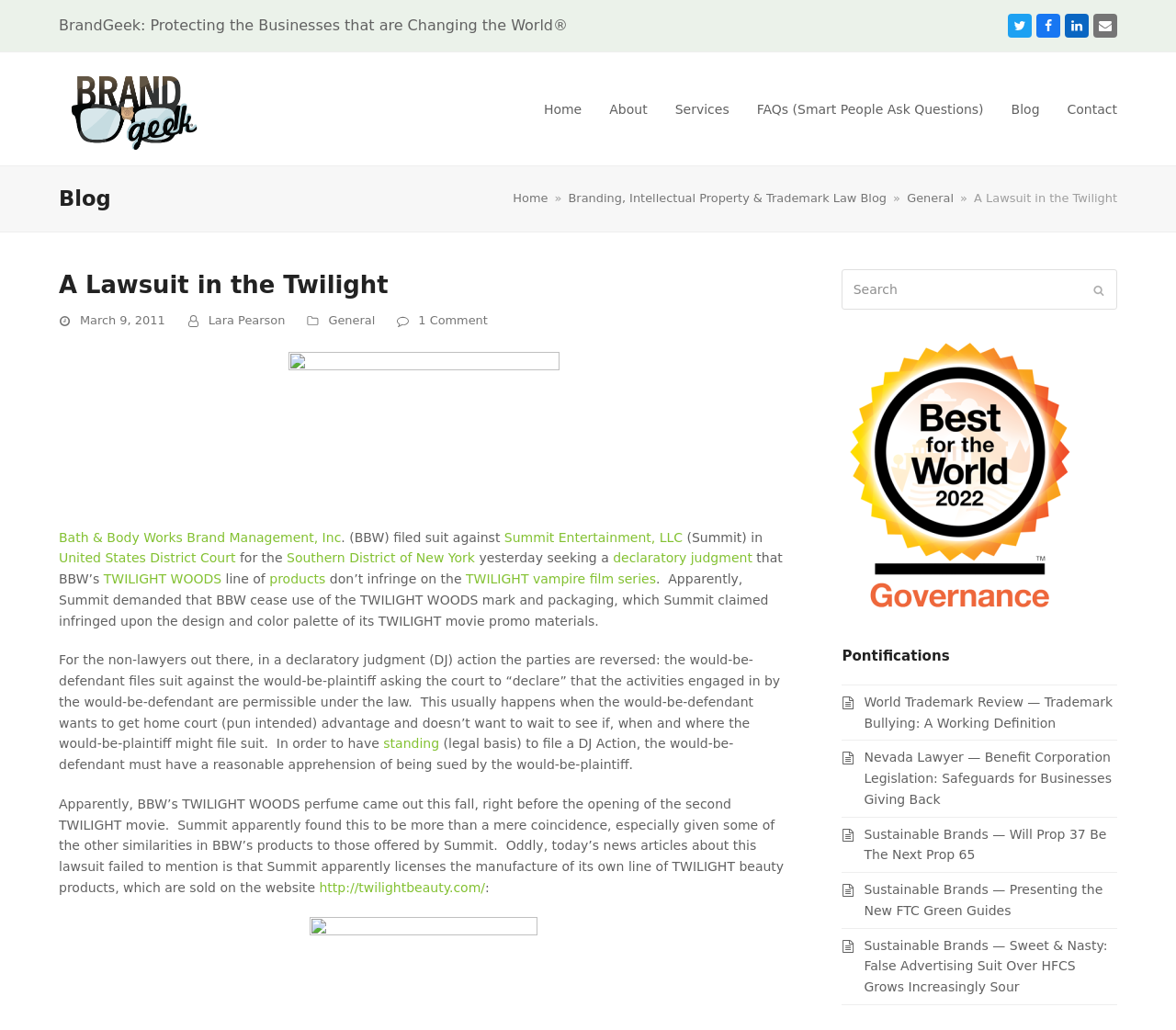Please give a short response to the question using one word or a phrase:
Who filed the lawsuit?

Bath & Body Works